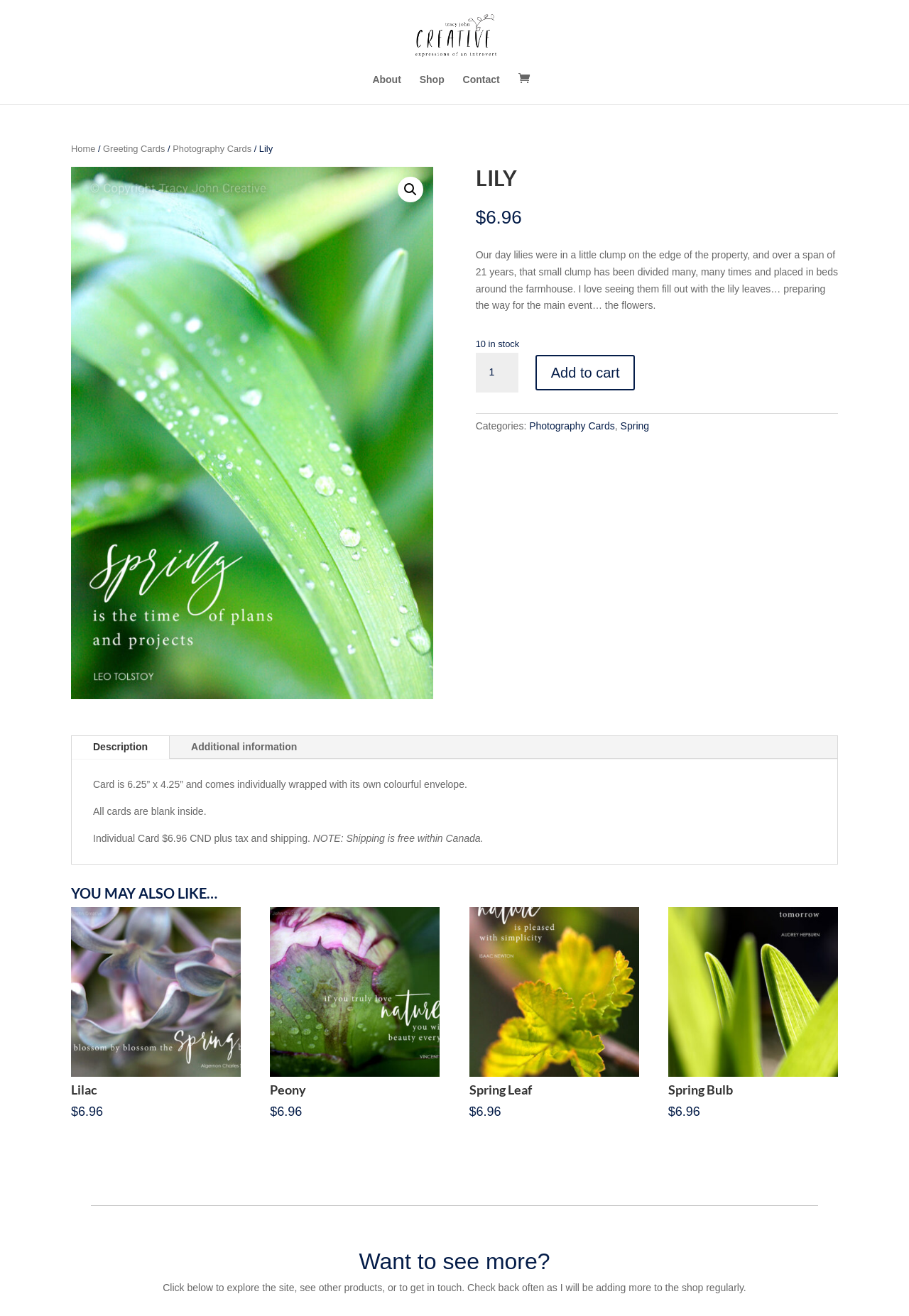Please identify the coordinates of the bounding box that should be clicked to fulfill this instruction: "Add to cart".

[0.589, 0.269, 0.699, 0.296]